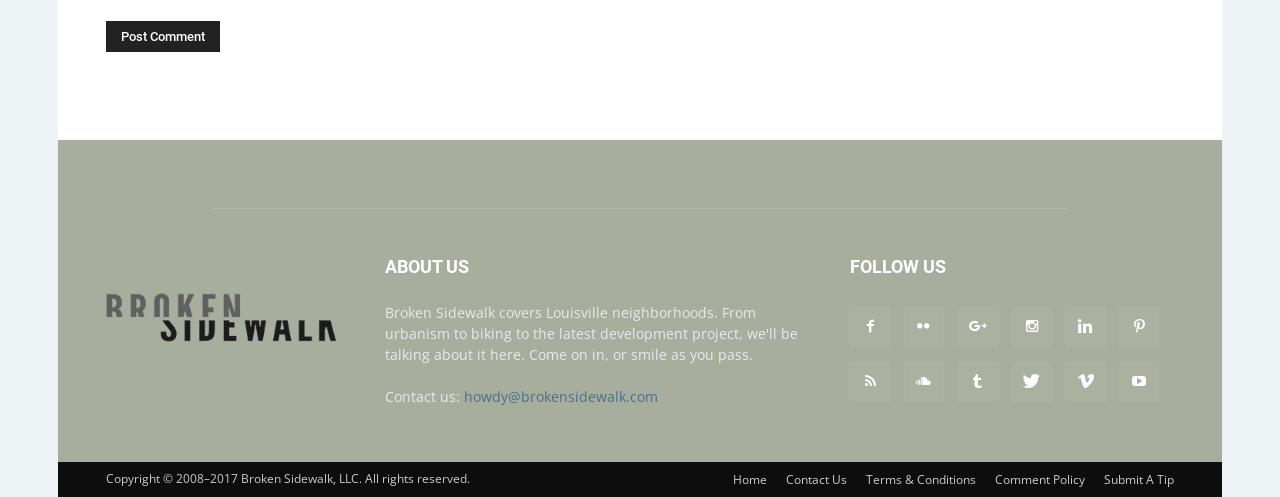Examine the screenshot and answer the question in as much detail as possible: What is the email address to contact the website?

The email address can be found in the middle section of the webpage, under the 'Contact us:' text, and it is 'howdy@brokensidewalk.com'.